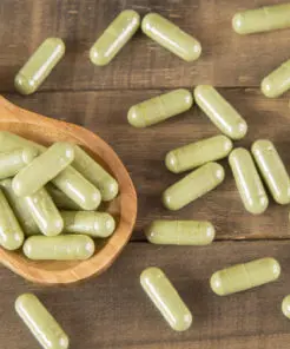What is the material of the spoon?
Refer to the screenshot and answer in one word or phrase.

Wooden